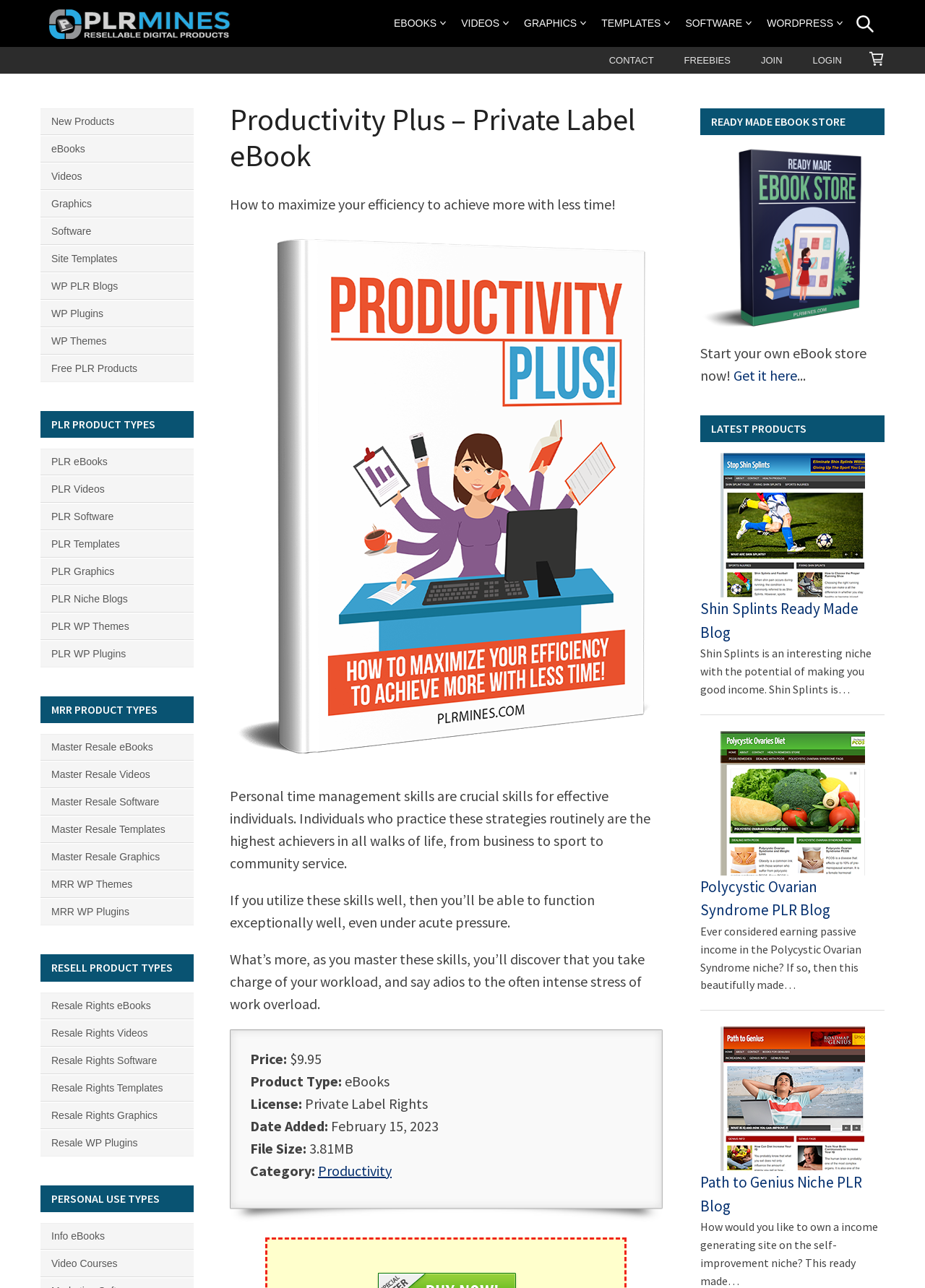Bounding box coordinates are specified in the format (top-left x, top-left y, bottom-right x, bottom-right y). All values are floating point numbers bounded between 0 and 1. Please provide the bounding box coordinate of the region this sentence describes: WP Themes

[0.044, 0.255, 0.209, 0.275]